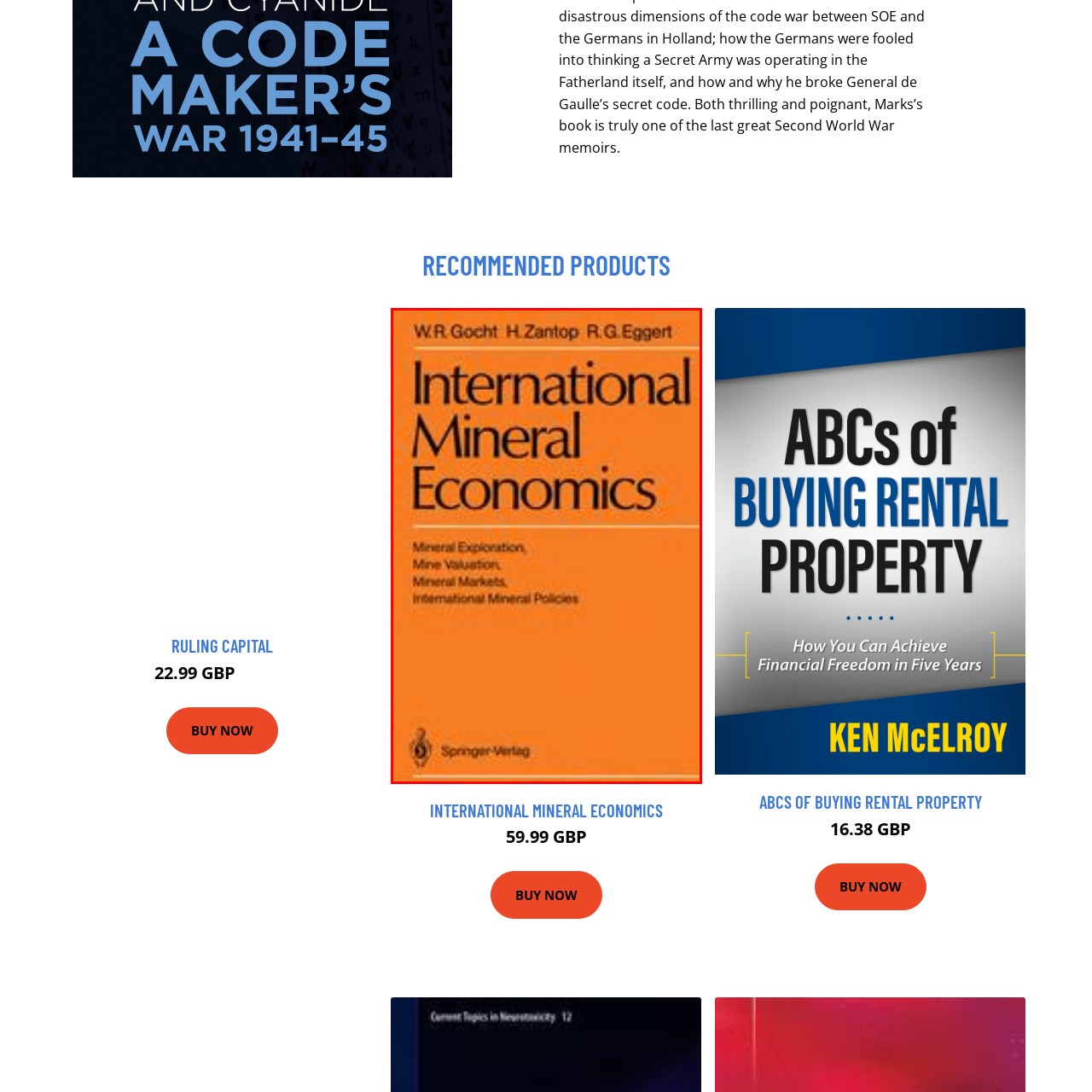Please analyze the image enclosed within the red bounding box and provide a comprehensive answer to the following question based on the image: Who is the publisher of the book?

The caption states that the book is published by Springer-Verlag, indicating its academic significance.